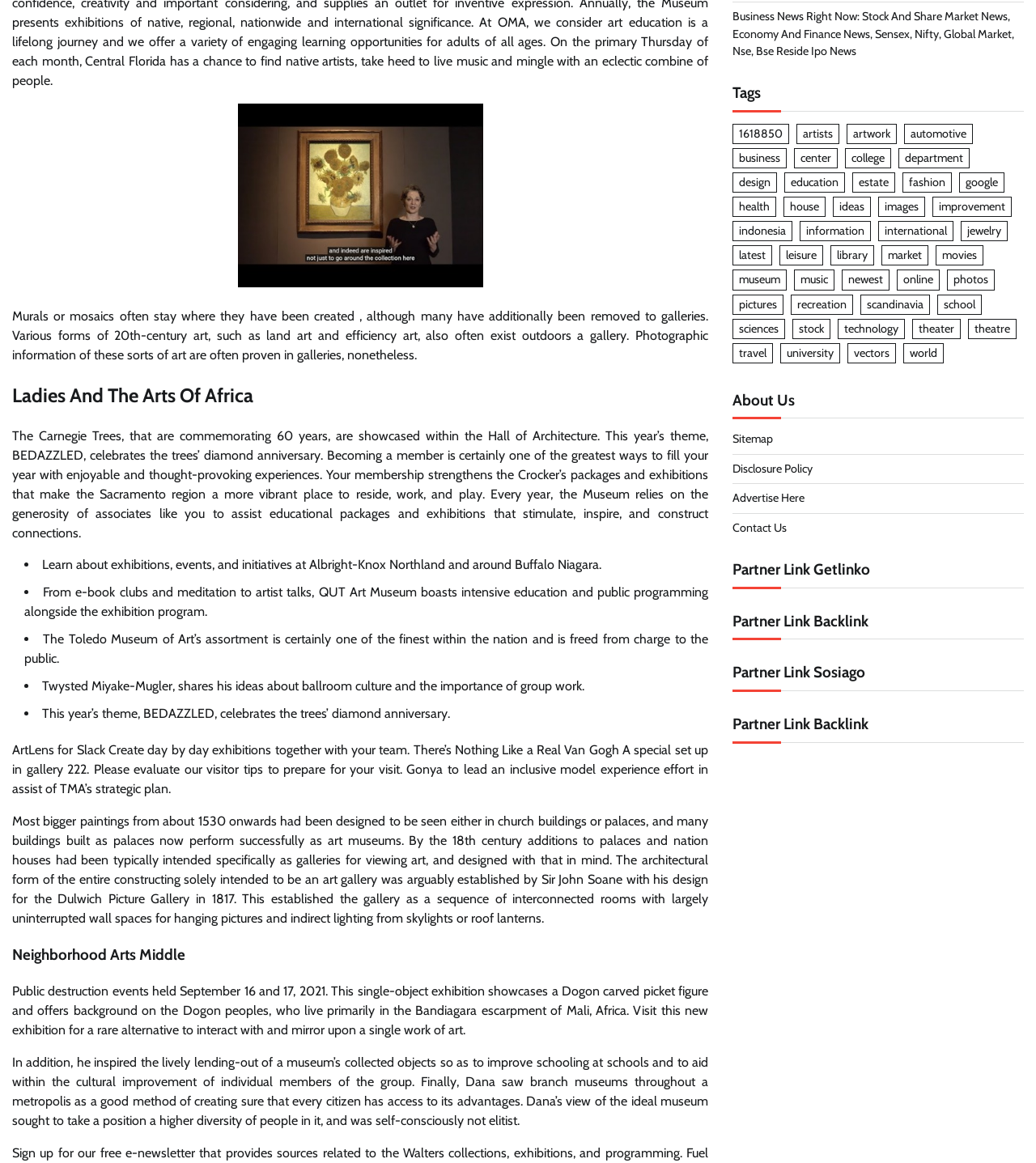Bounding box coordinates are to be given in the format (top-left x, top-left y, bottom-right x, bottom-right y). All values must be floating point numbers between 0 and 1. Provide the bounding box coordinate for the UI element described as: Advertise Here

[0.707, 0.422, 0.777, 0.434]